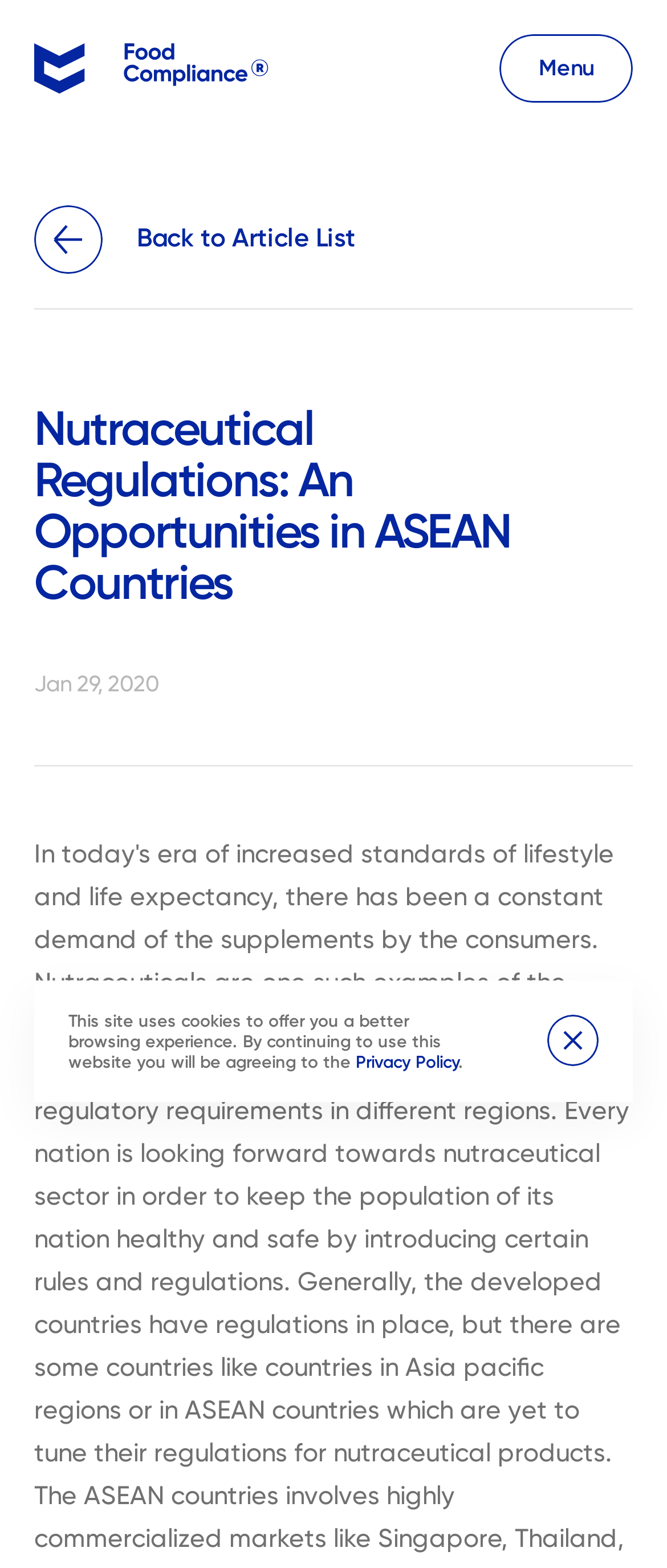Please specify the bounding box coordinates in the format (top-left x, top-left y, bottom-right x, bottom-right y), with all values as floating point numbers between 0 and 1. Identify the bounding box of the UI element described by: Menu

[0.749, 0.022, 0.949, 0.065]